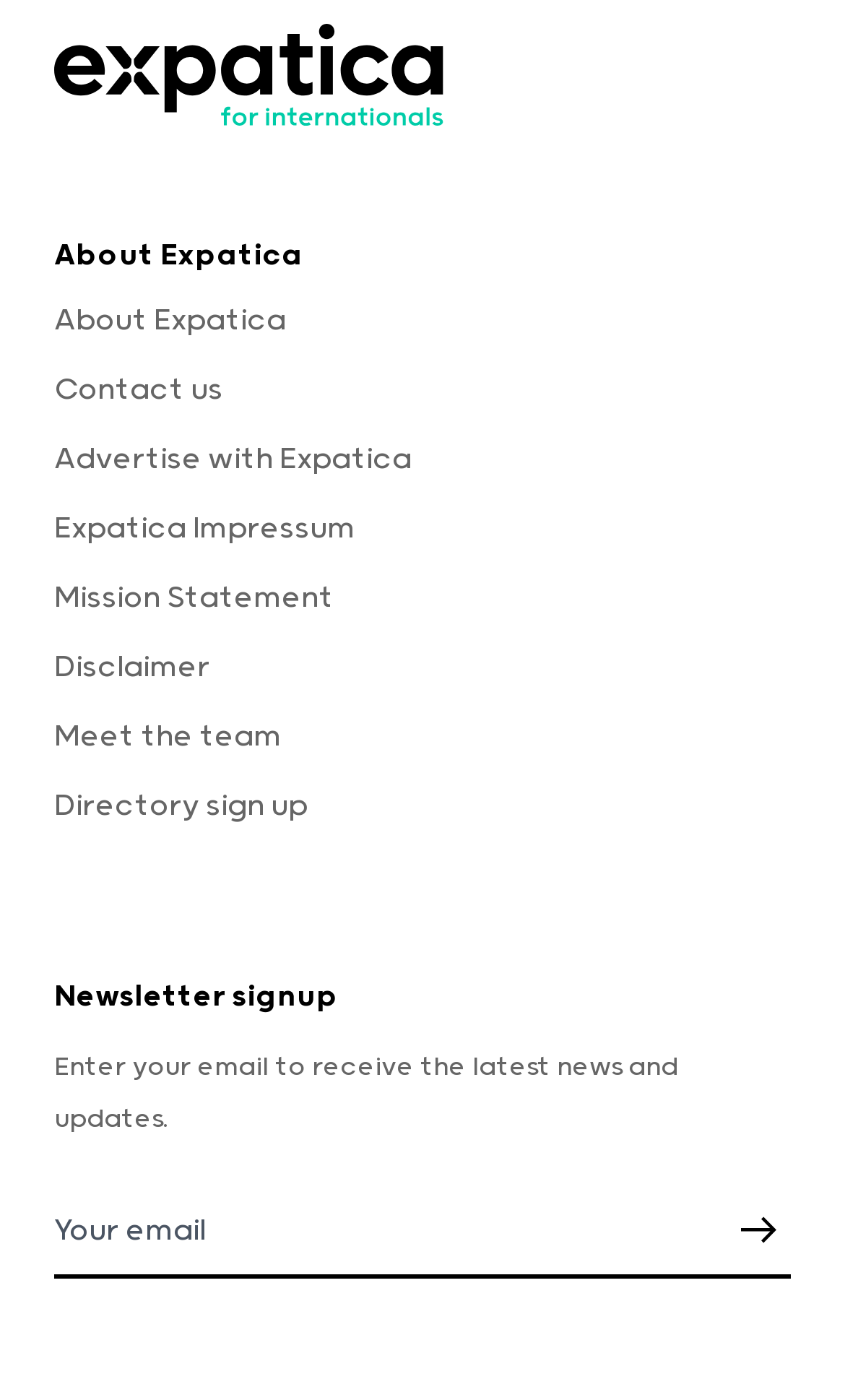Please answer the following query using a single word or phrase: 
Is there a newsletter signup section?

Yes